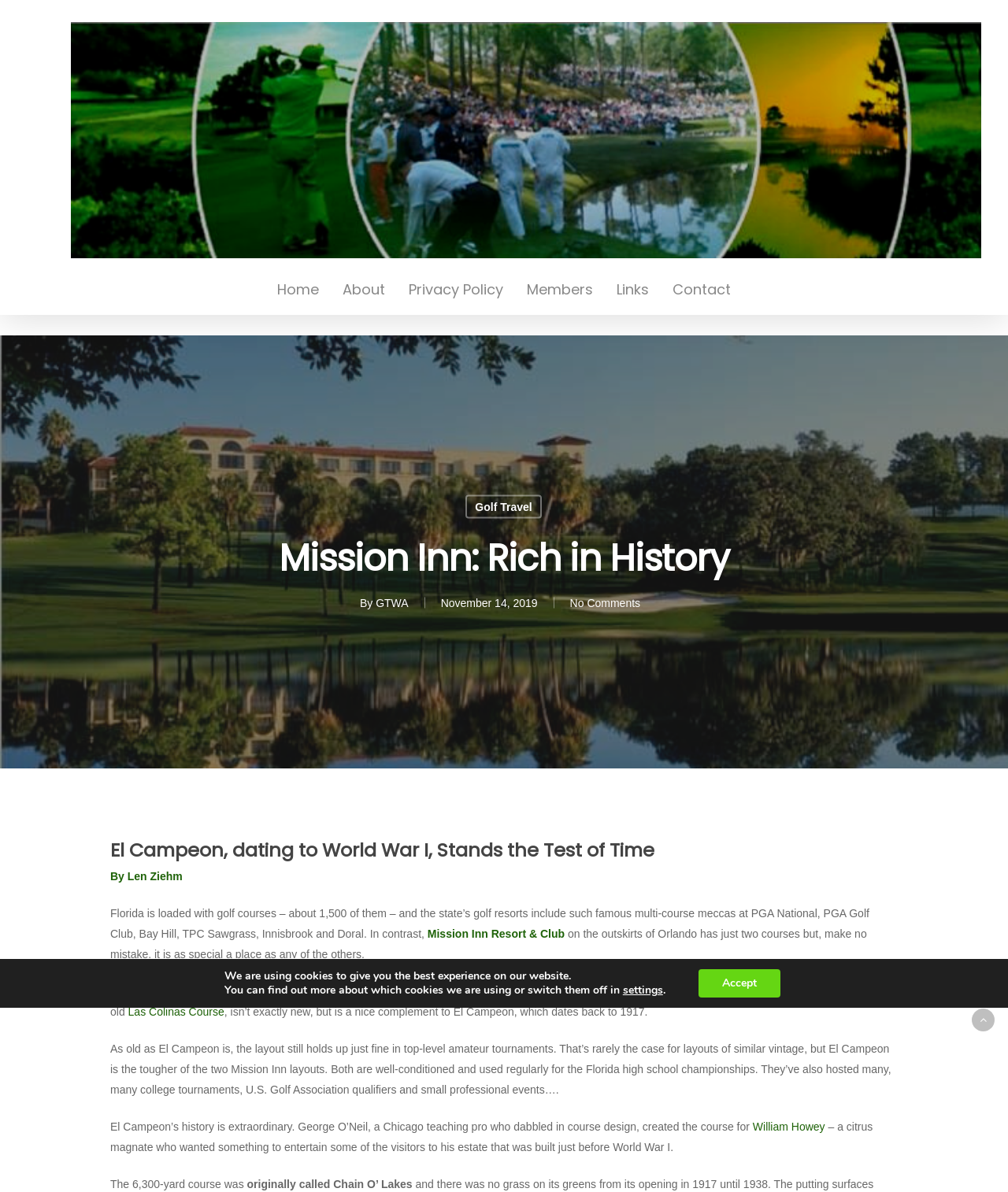Specify the bounding box coordinates of the area to click in order to follow the given instruction: "Search for something."

None